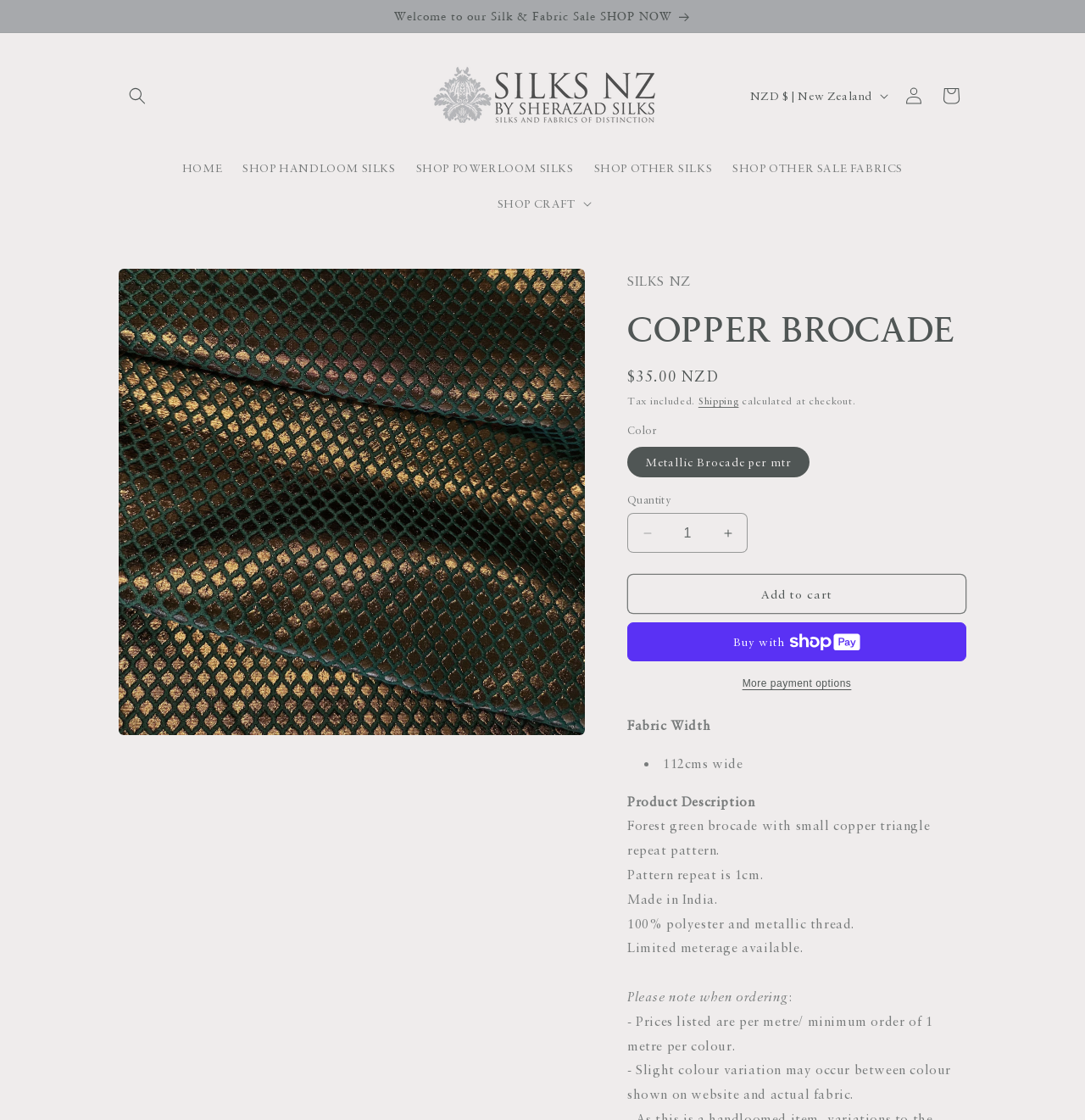Provide the bounding box coordinates of the section that needs to be clicked to accomplish the following instruction: "Open menu."

None